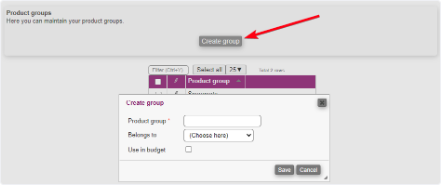What is the function of the 'Belongs to' option?
Please respond to the question with as much detail as possible.

The 'Belongs to' option is a field in the 'Create group' pop-up window, allowing the user to specify a parent group for the new product group, which suggests its function is to establish a hierarchical relationship between product groups.